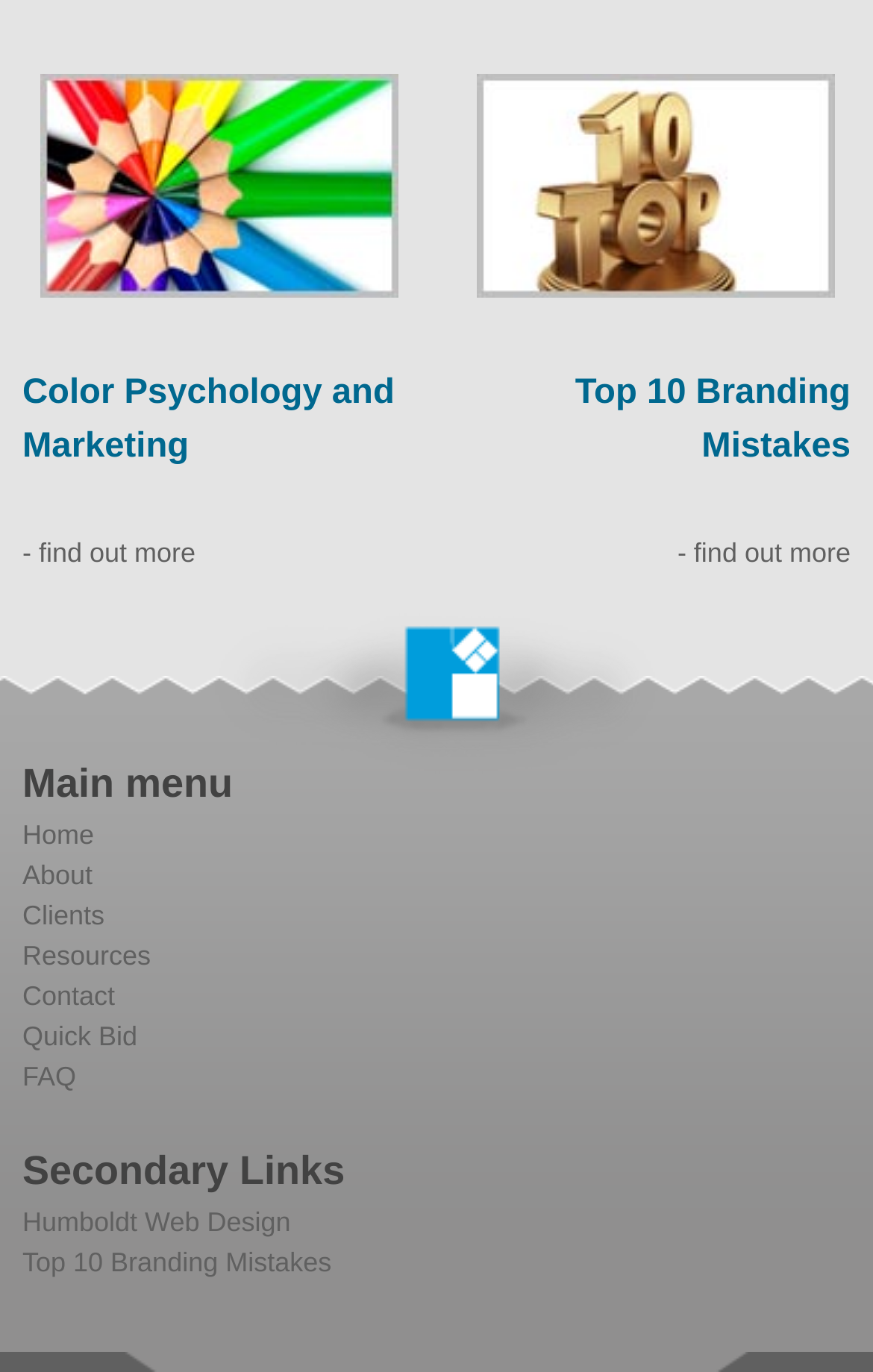Using the element description: "Top 10 Branding Mistakes", determine the bounding box coordinates for the specified UI element. The coordinates should be four float numbers between 0 and 1, [left, top, right, bottom].

[0.026, 0.909, 0.38, 0.932]